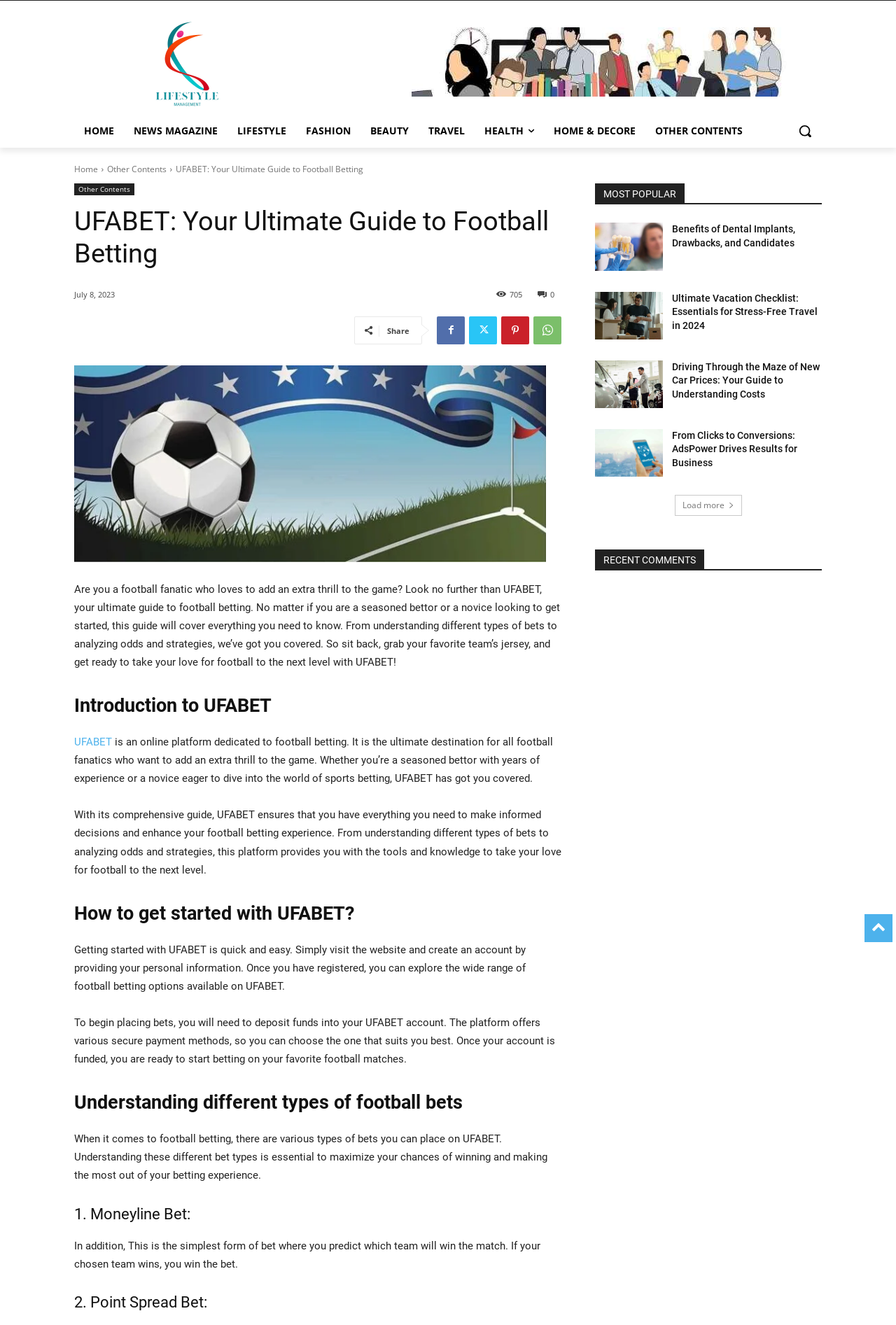What types of bets can I place on UFABET?
Please provide a detailed and comprehensive answer to the question.

The static text mentions 'Understanding different types of football bets' and then explains '1. Moneyline Bet:' and '2. Point Spread Bet:', so I can infer that these are two types of bets that can be placed on UFABET.